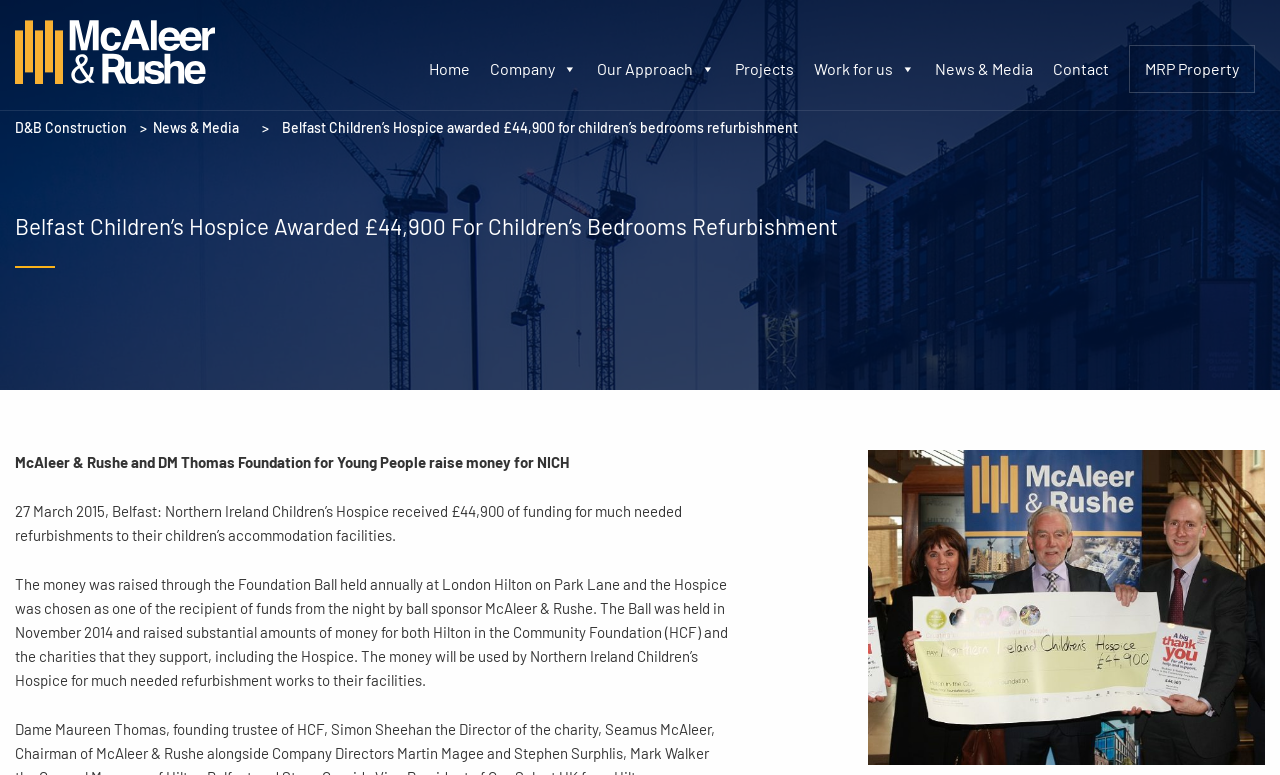What is the purpose of the funding received by Northern Ireland Children’s Hospice?
Please provide a single word or phrase as the answer based on the screenshot.

Refurbishments